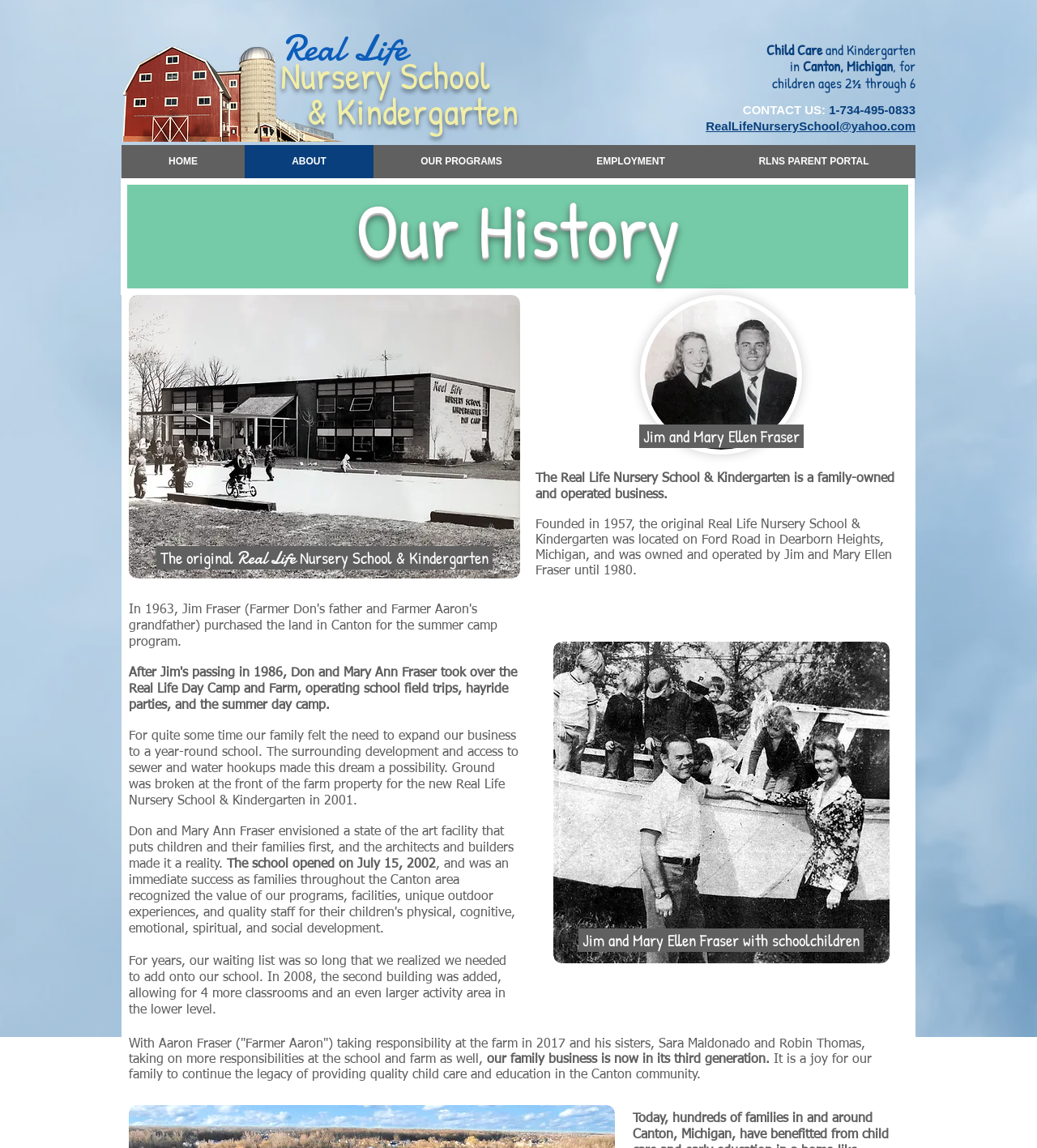What is the phone number to contact the nursery school?
Provide a thorough and detailed answer to the question.

I found the answer by looking at the contact information section on the webpage, where it lists the phone number and email address to get in touch with the school.